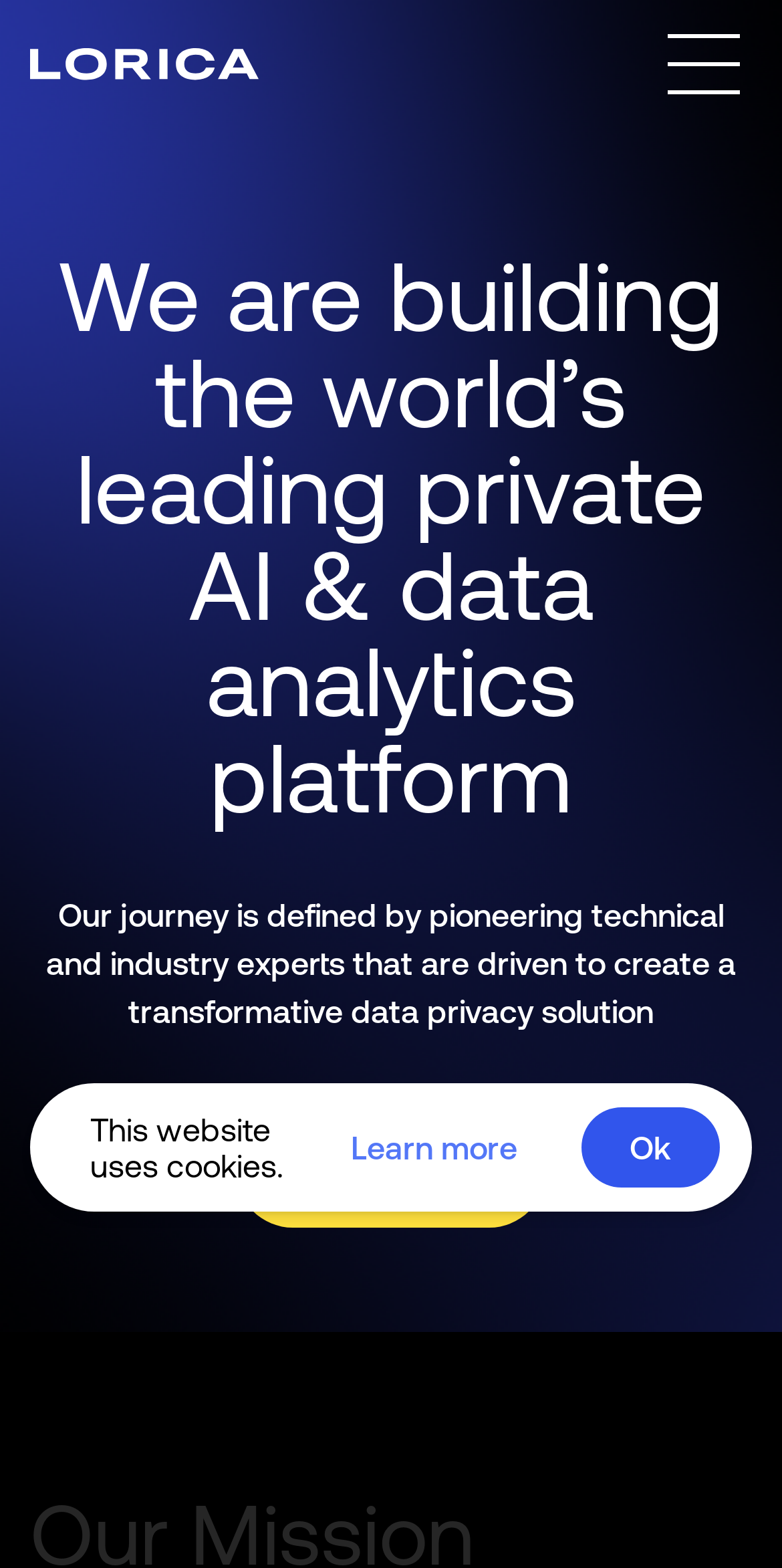Provide a thorough and detailed response to the question by examining the image: 
What is the purpose of the company?

Based on the heading 'We are building the world’s leading private AI & data analytics platform', it can be inferred that the company's purpose is to build a leading AI and data analytics platform.